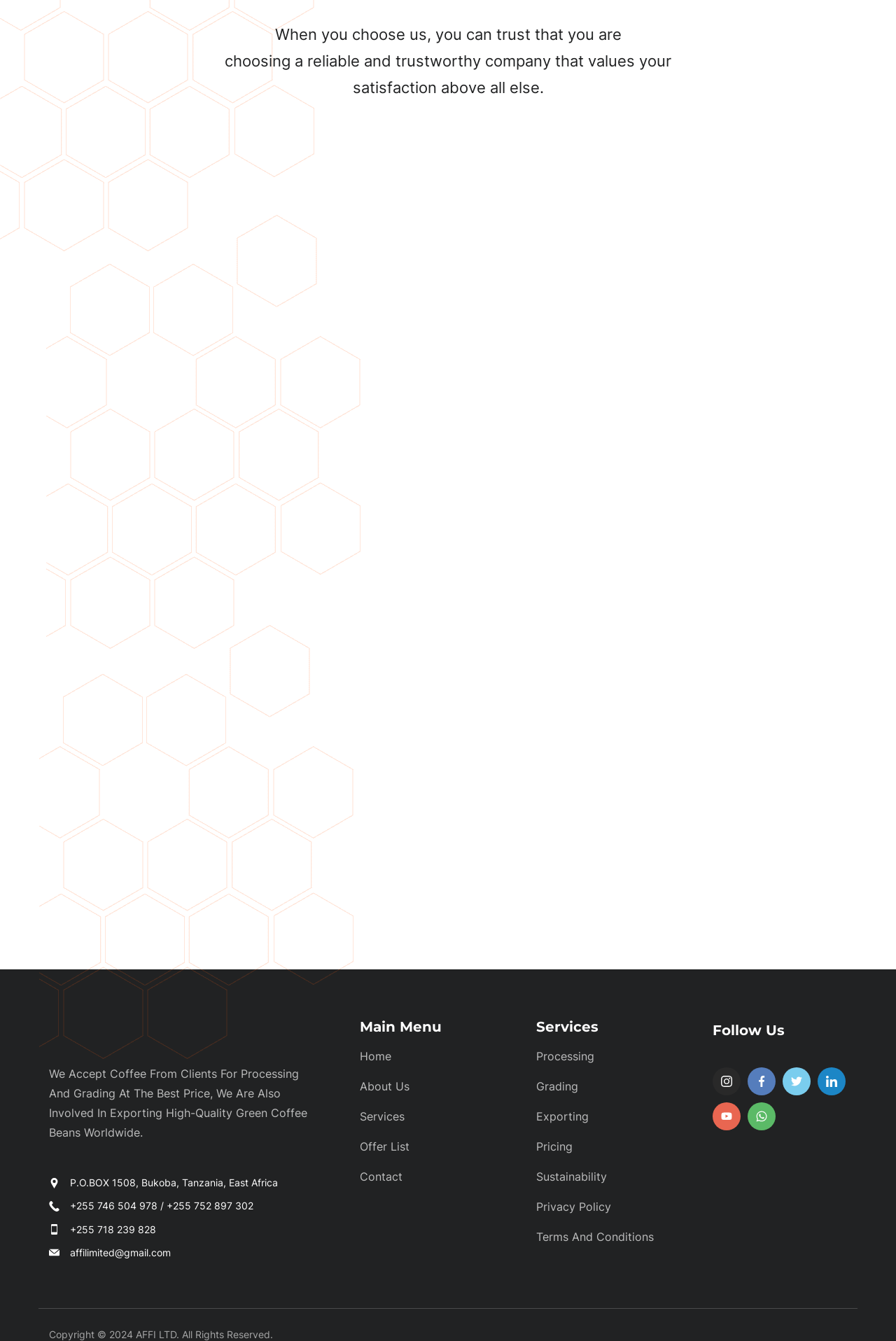Answer the question below using just one word or a short phrase: 
How many social media platforms are listed?

6